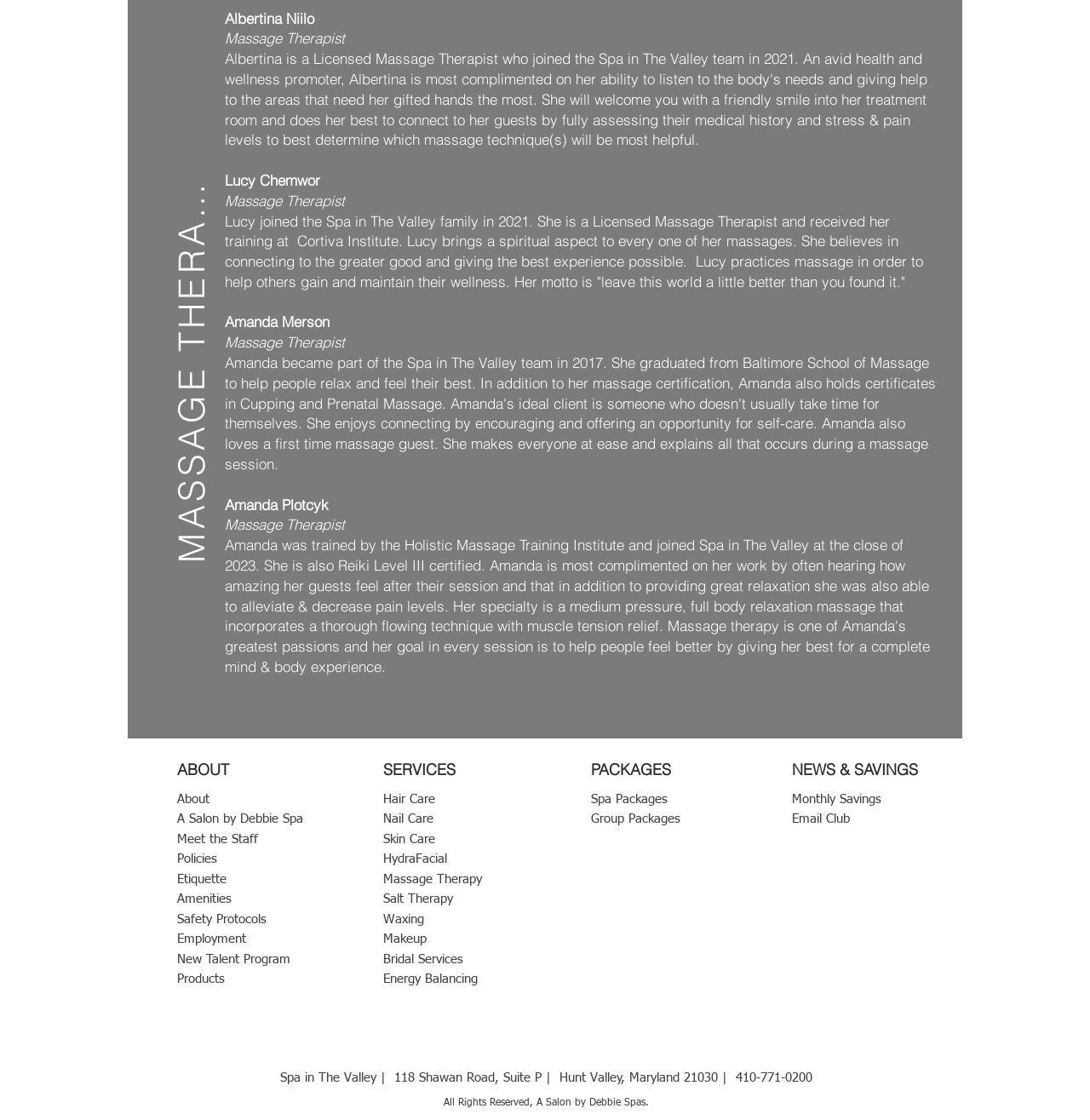What services are offered by the spa?
Make sure to answer the question with a detailed and comprehensive explanation.

The answer can be found in the heading element with the text 'SERVICES' which is located in the middle of the webpage. Under this heading, there are links to various services offered by the spa, including Hair Care, Nail Care, Skin Care, HydraFacial, Massage Therapy, Salt Therapy, Waxing, Makeup, Bridal Services, and Energy Balancing.